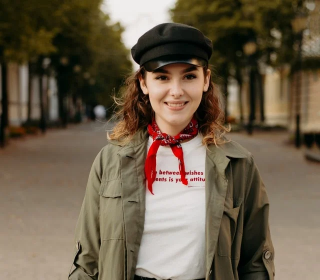What is the atmosphere in the image?
Based on the content of the image, thoroughly explain and answer the question.

The caption describes the warm, natural light in the image as creating a welcoming atmosphere, which reflects a sense of joy and confidence.